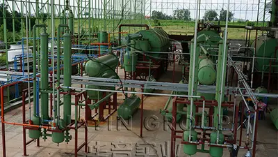What principles are reflected in the environment surrounding the plant?
Provide an in-depth and detailed explanation in response to the question.

The environment surrounding the plant reflects a blend of industrial engineering and sustainability principles, aimed at reducing plastic waste while generating energy, indicating a commitment to environmentally responsible practices.